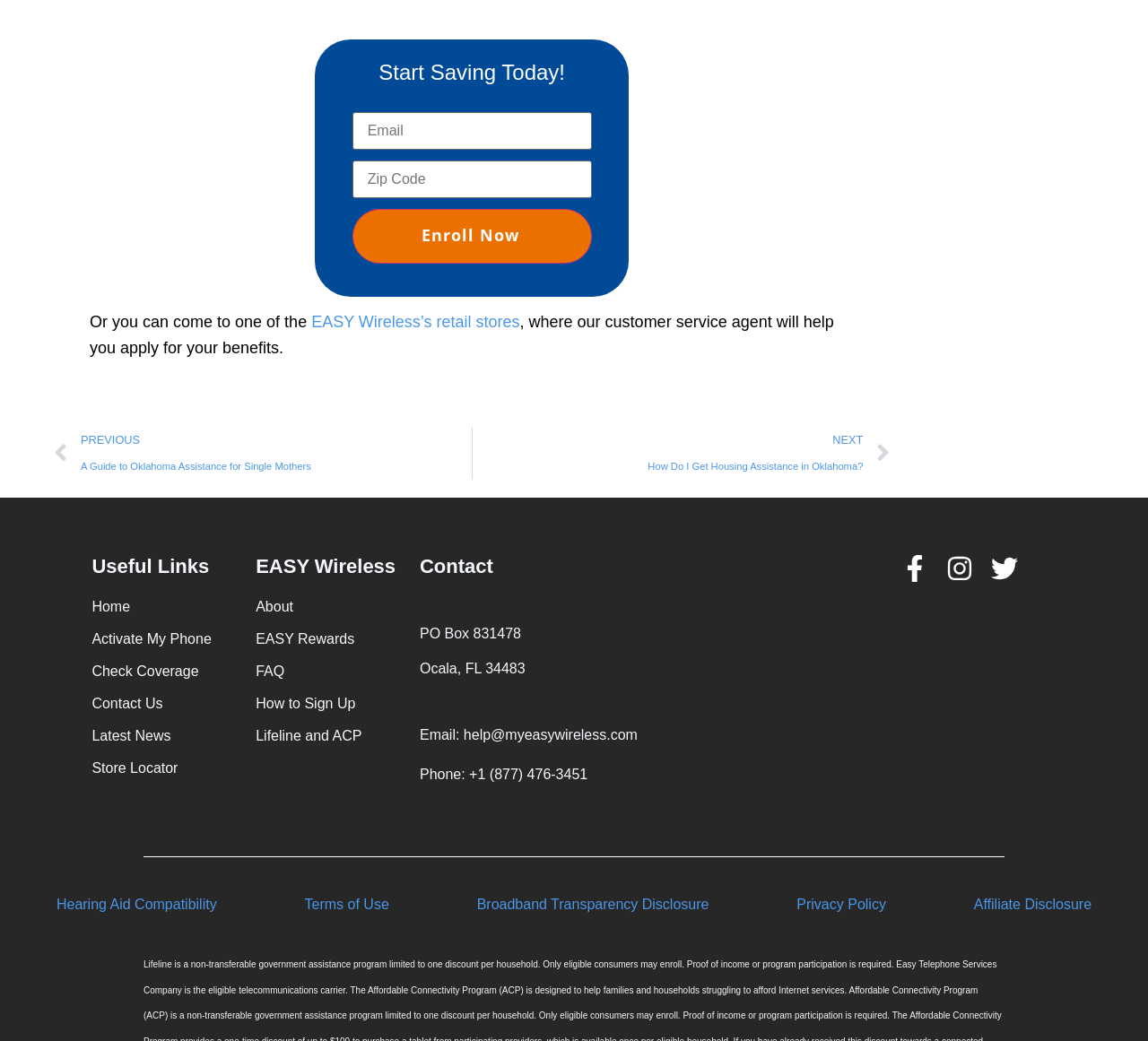Please determine the bounding box coordinates for the element with the description: "Instagram".

[0.824, 0.533, 0.848, 0.559]